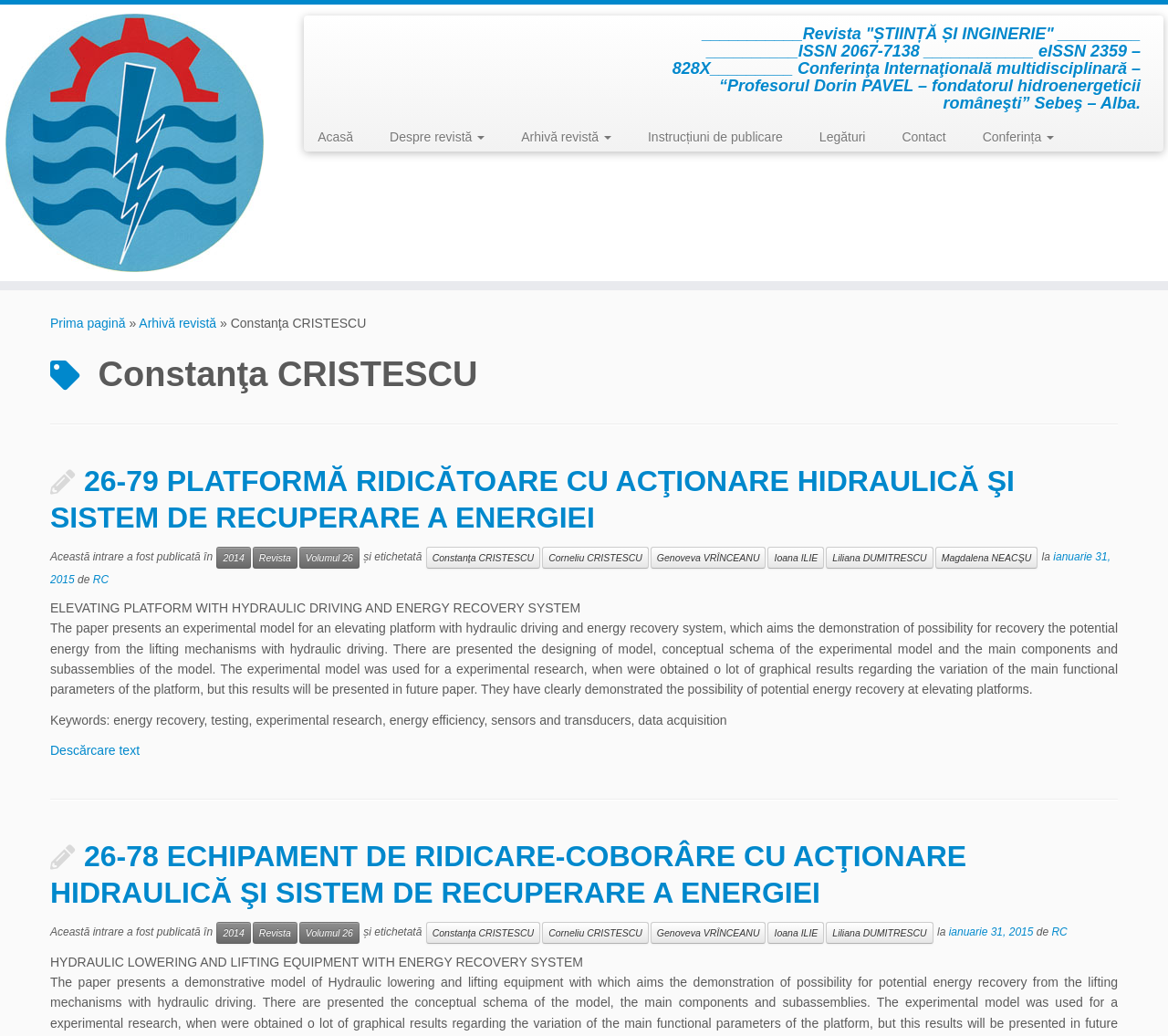Provide a short answer using a single word or phrase for the following question: 
What is the date of publication of the article?

ianuarie 31, 2015